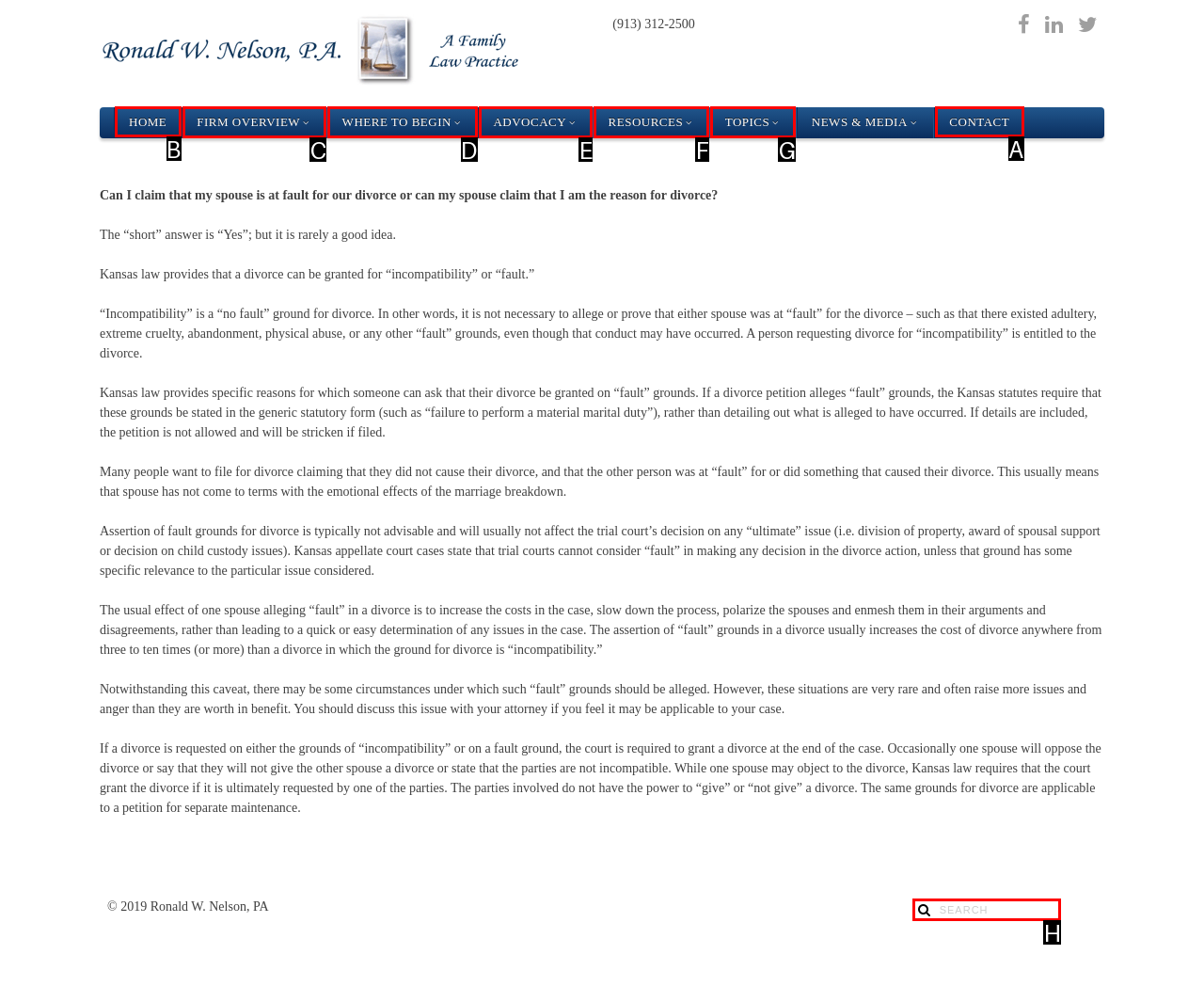Pick the option that should be clicked to perform the following task: Change language
Answer with the letter of the selected option from the available choices.

None